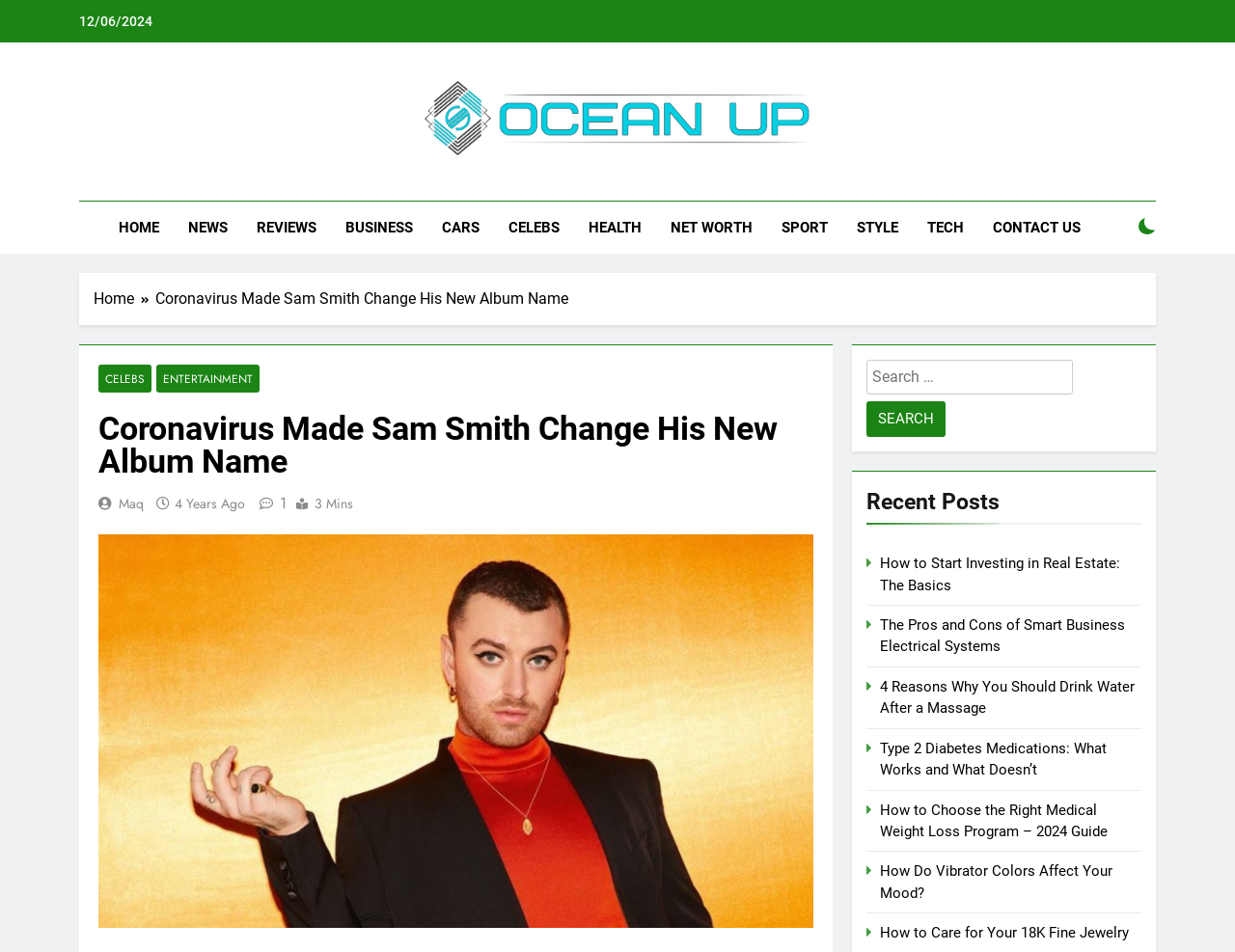Determine the bounding box coordinates for the element that should be clicked to follow this instruction: "Contact US". The coordinates should be given as four float numbers between 0 and 1, in the format [left, top, right, bottom].

[0.792, 0.212, 0.886, 0.267]